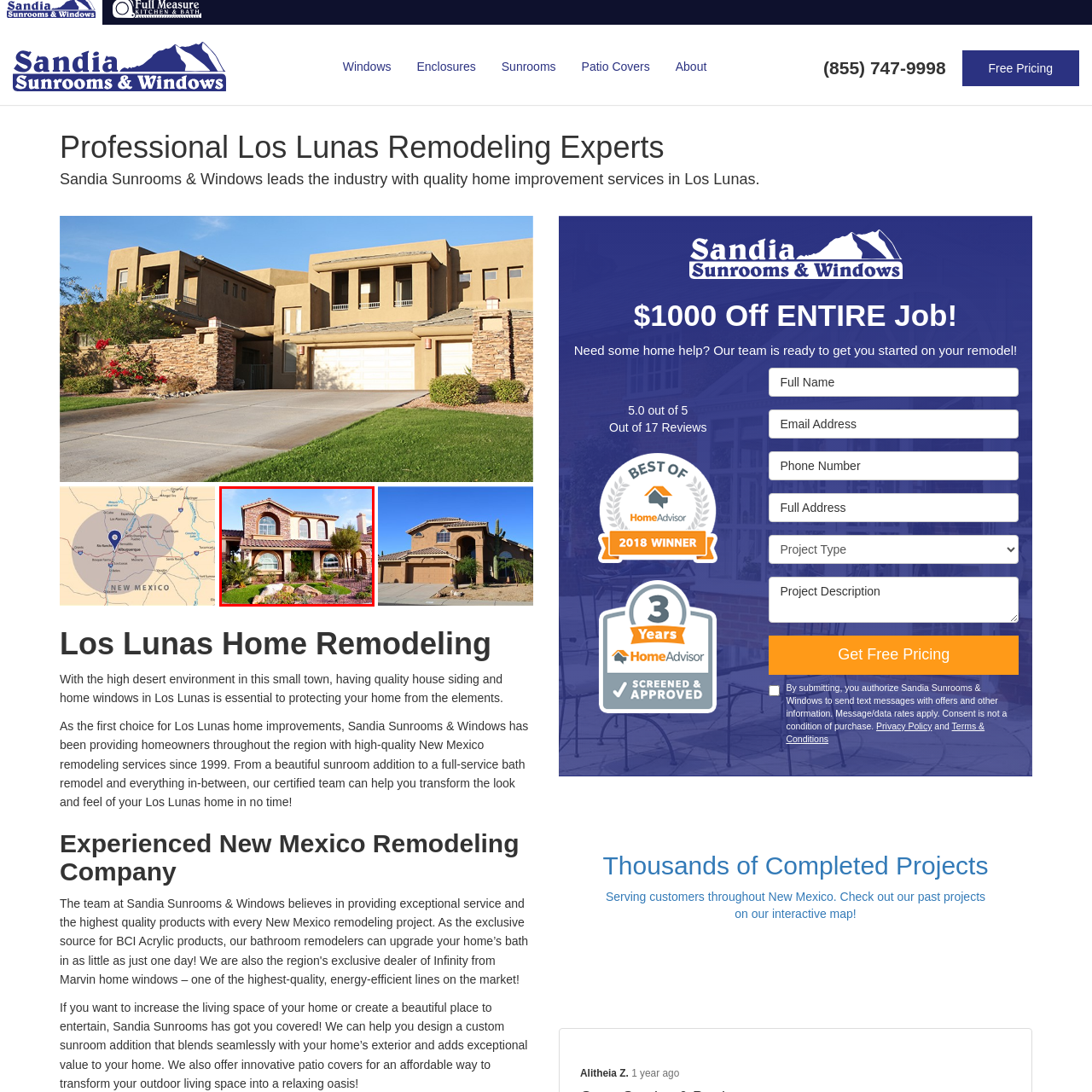Craft an in-depth description of the visual elements captured within the red box.

The image captures a beautifully designed two-story house featuring a blend of traditional and modern architectural elements. The exterior showcases a combination of stone and stucco, with large, elegantly arched windows allowing natural light to flood the interior. Lush landscaping surrounds the home, including palm trees and varying types of vegetation that enhance the inviting atmosphere. The vibrant colors of the flowers and carefully placed rocks in the garden add to the aesthetic appeal, creating a serene outdoor space. The house's stylish rooflines and detailed craftsmanship reflect the quality and care associated with expert home remodeling services, suggesting a focus on both functionality and beauty.